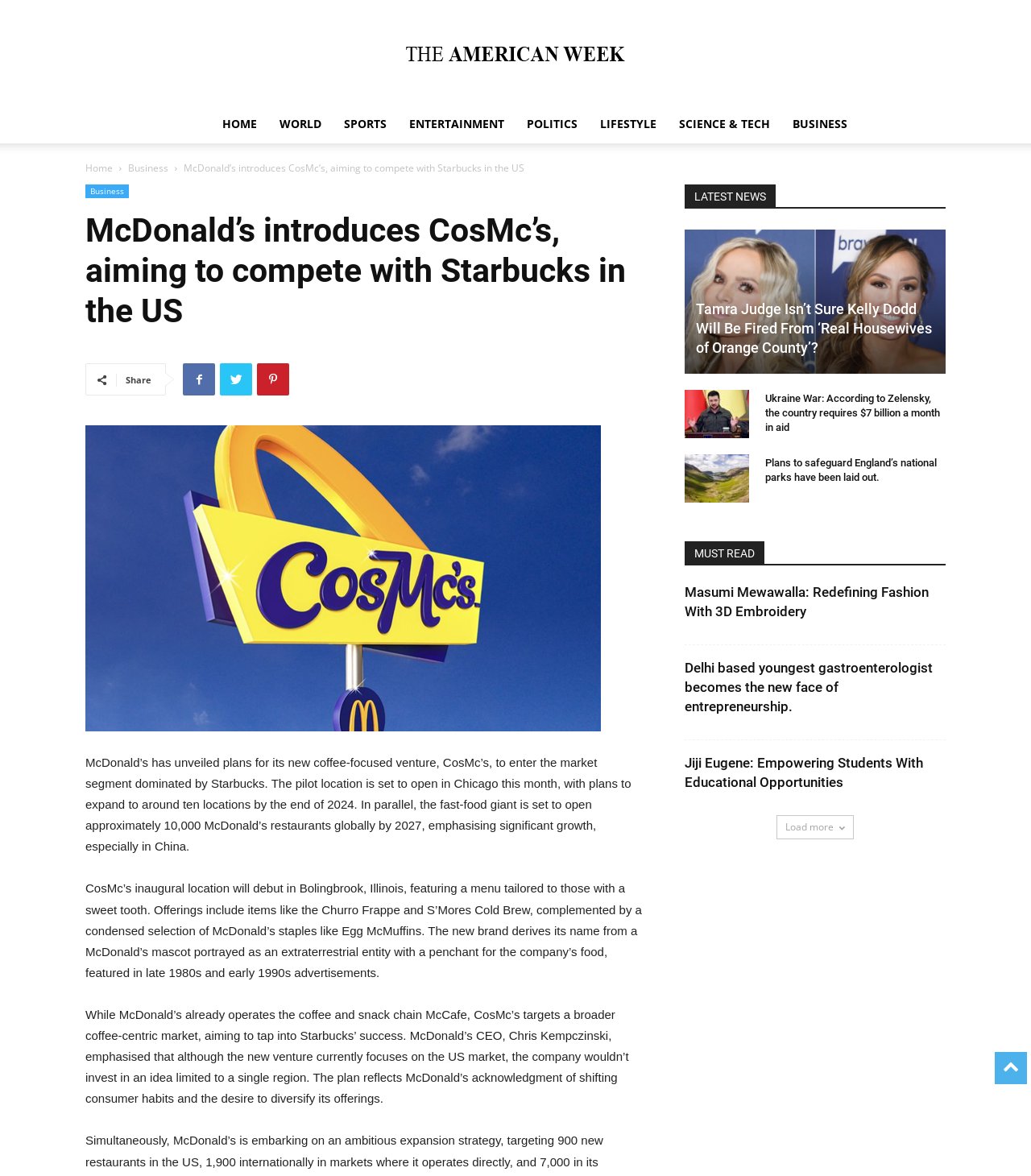Locate the bounding box coordinates of the element's region that should be clicked to carry out the following instruction: "Load more news". The coordinates need to be four float numbers between 0 and 1, i.e., [left, top, right, bottom].

[0.753, 0.693, 0.828, 0.714]